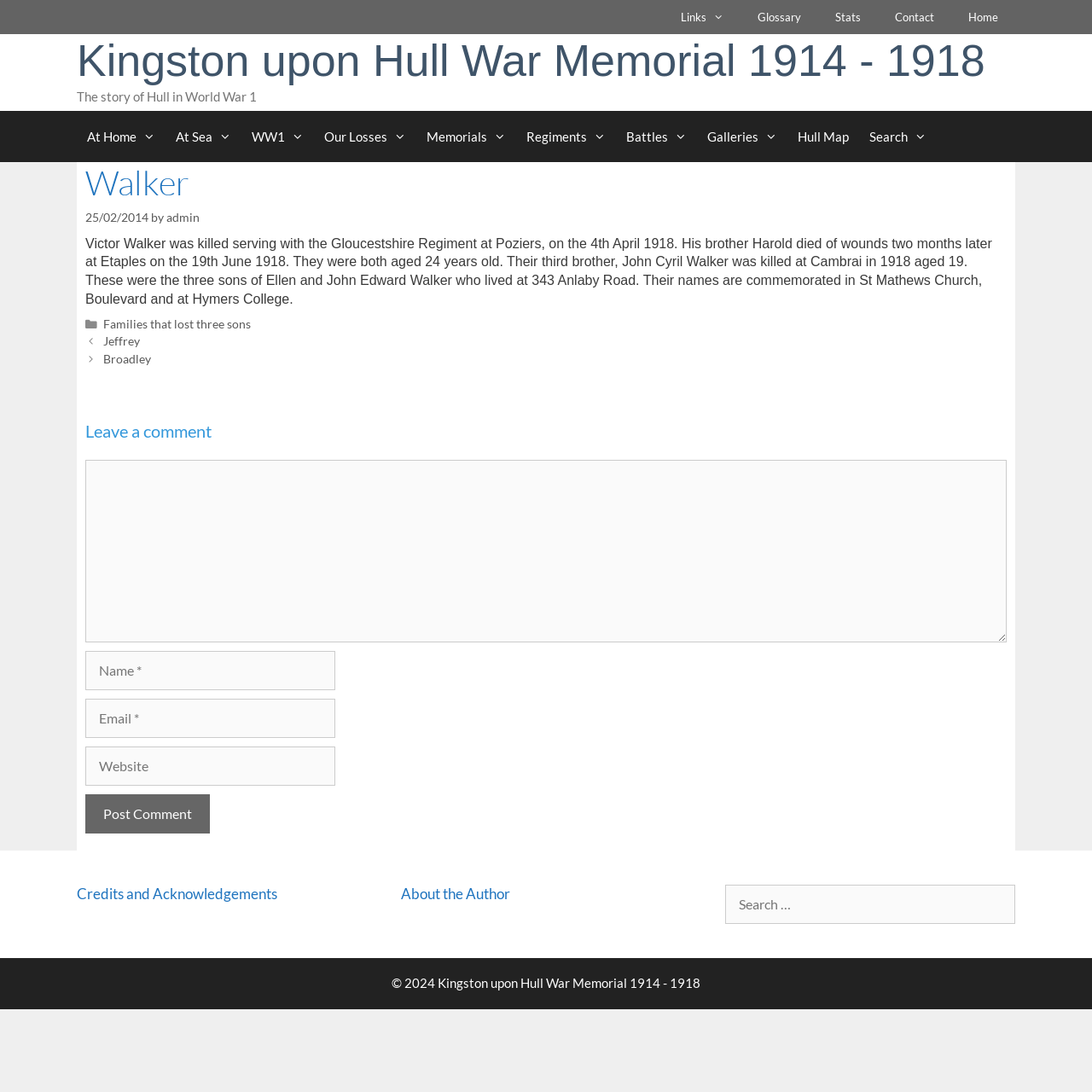Please find the bounding box coordinates of the element's region to be clicked to carry out this instruction: "Explore 'Our Losses'".

[0.288, 0.101, 0.381, 0.148]